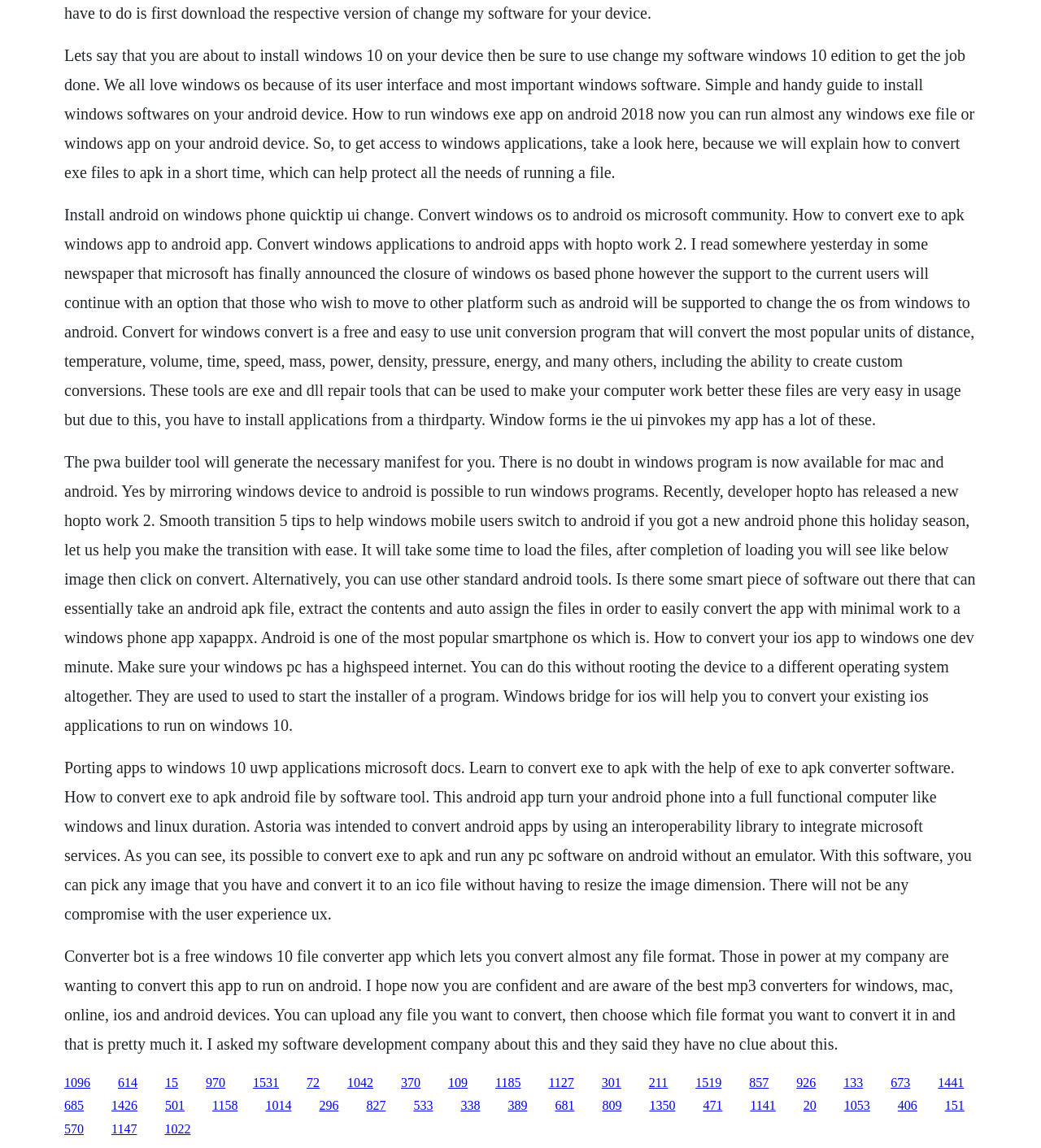Use a single word or phrase to answer the question:
What is the Converter Bot?

File converter app